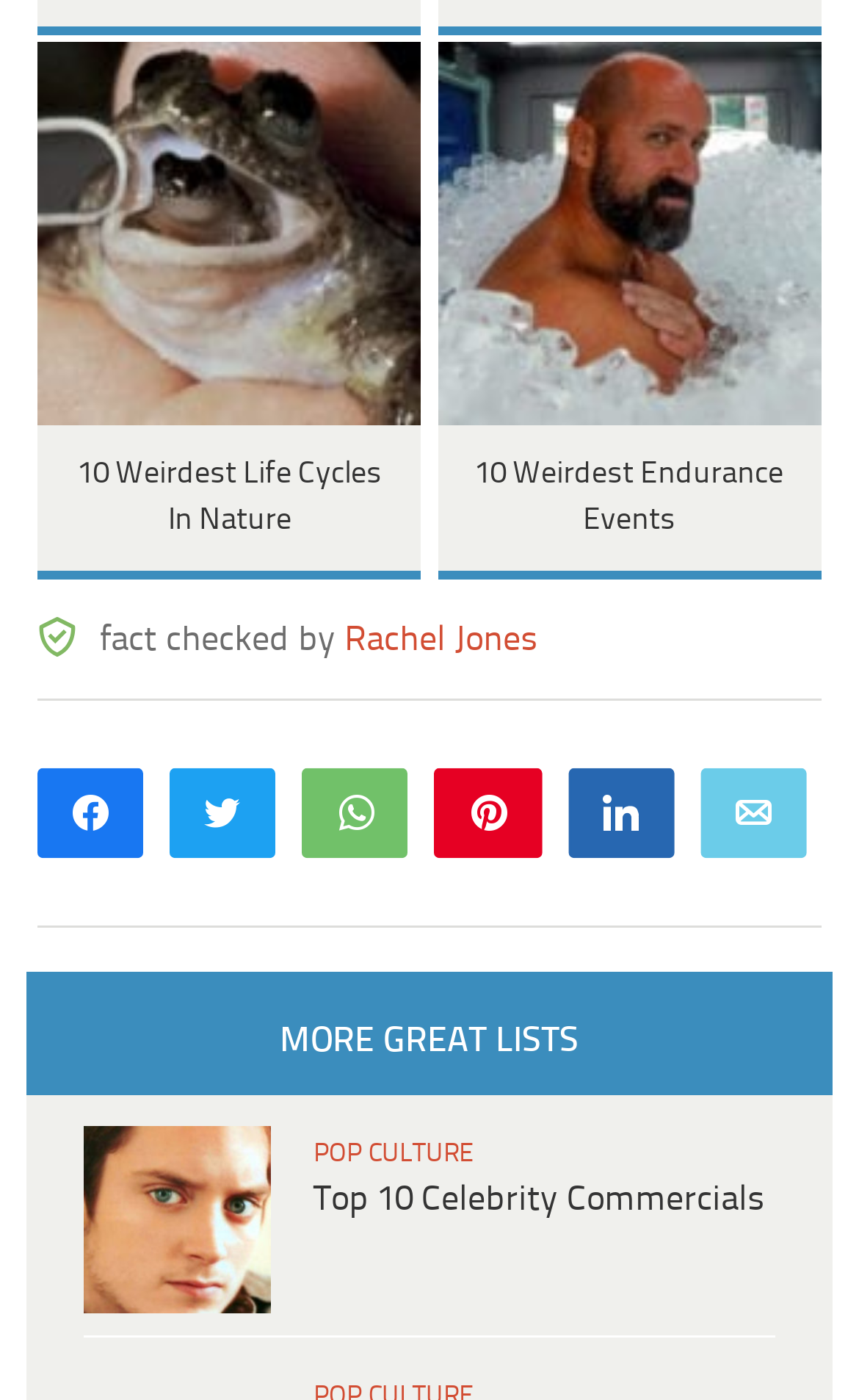Identify the bounding box of the UI element that matches this description: "Pin".

[0.511, 0.249, 0.628, 0.306]